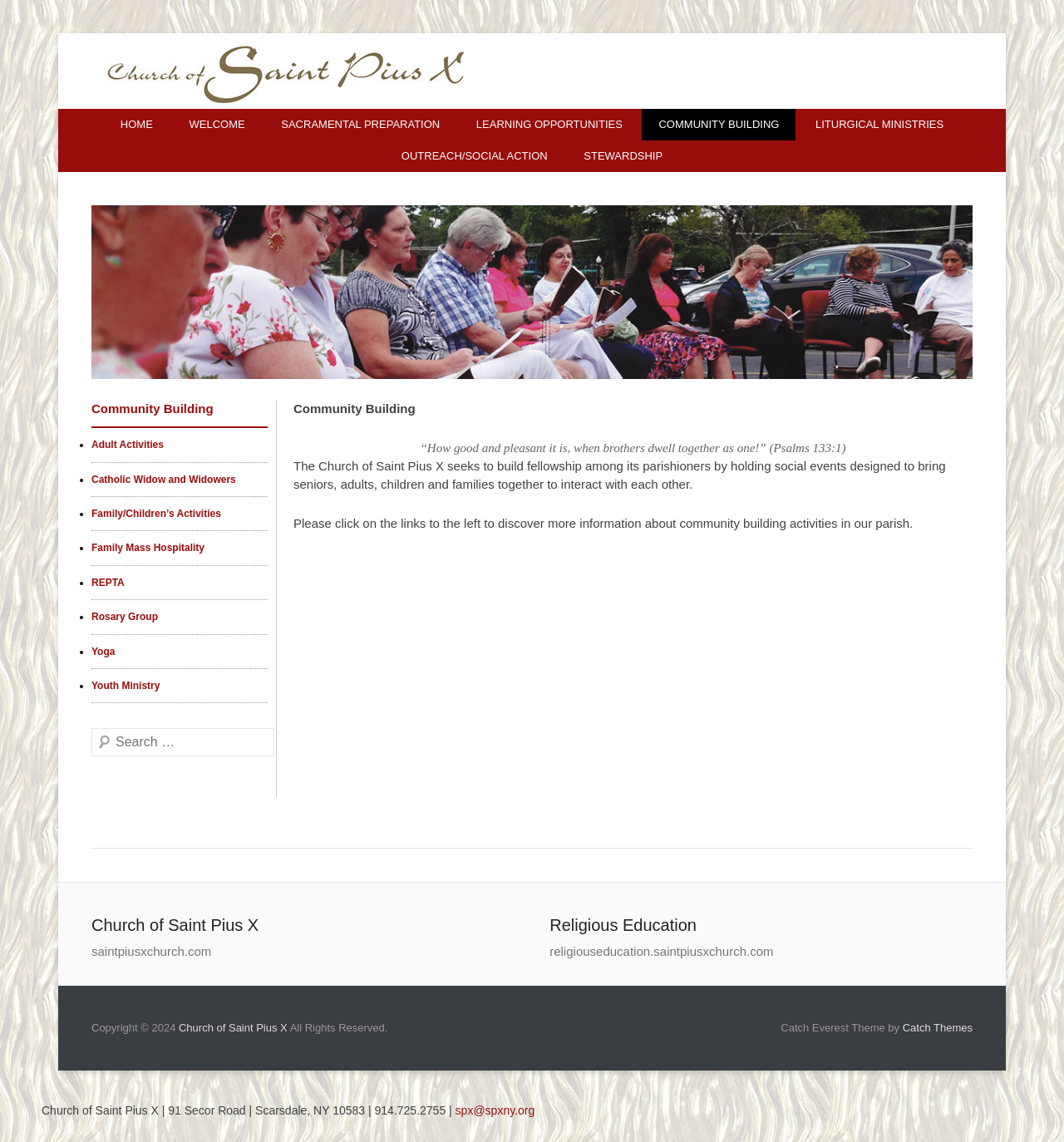Identify the bounding box of the UI element described as follows: "Family/Children’s Activities". Provide the coordinates as four float numbers in the range of 0 to 1 [left, top, right, bottom].

[0.086, 0.445, 0.208, 0.455]